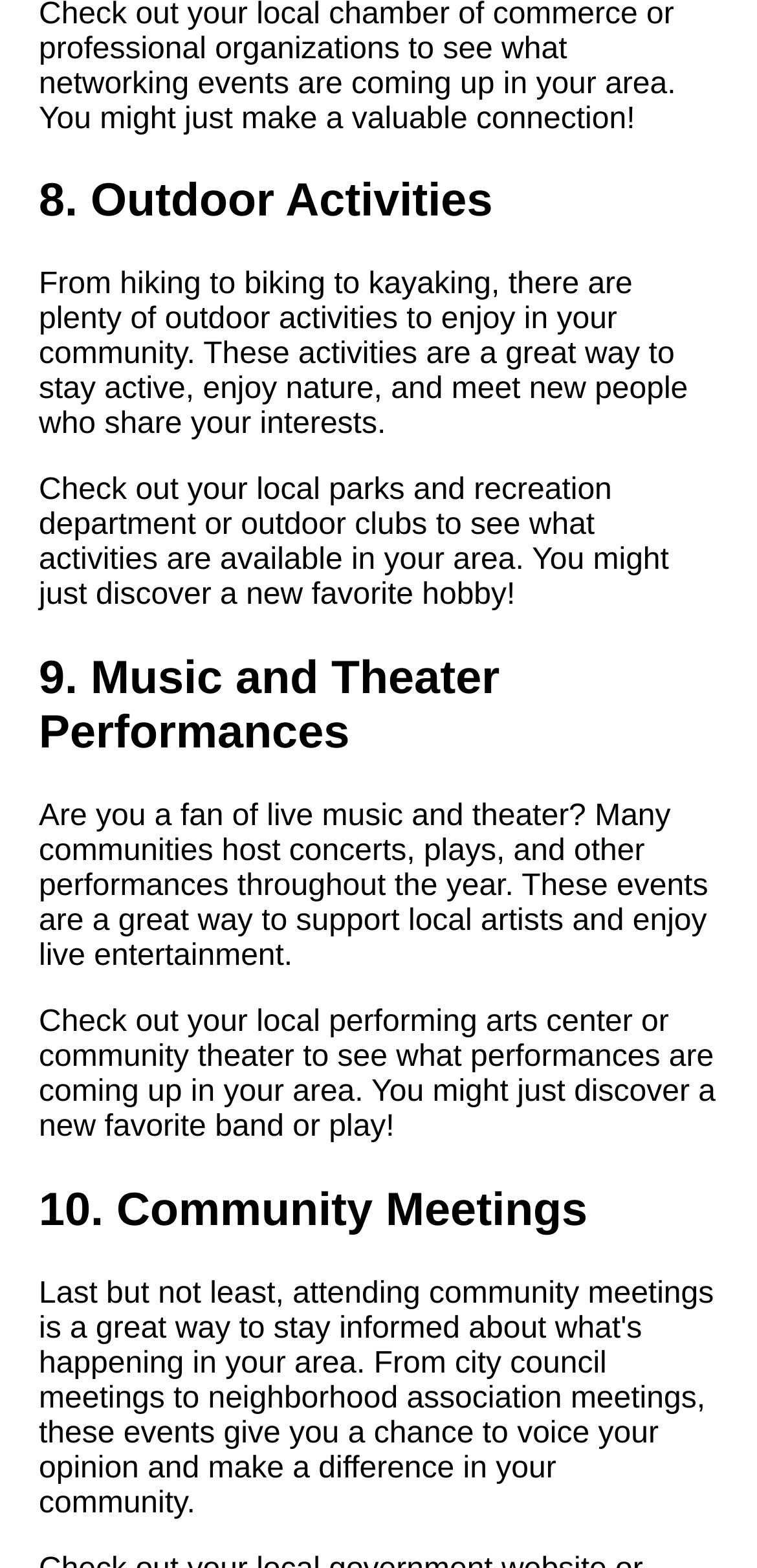Please find the bounding box coordinates of the section that needs to be clicked to achieve this instruction: "Get tips for starting a successful local community group".

[0.038, 0.189, 0.615, 0.254]